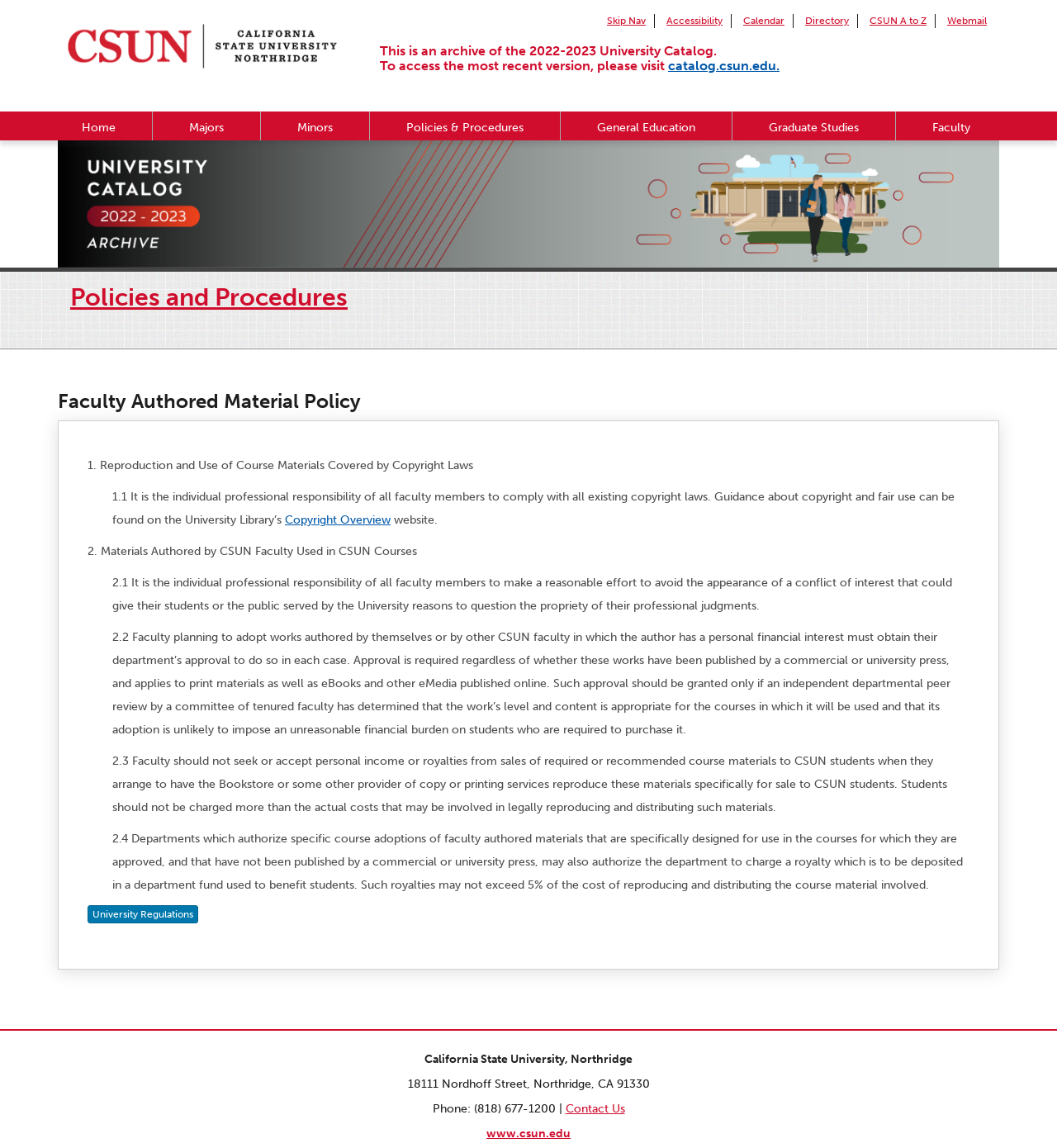What is the main title displayed on this webpage?

Policies and Procedures